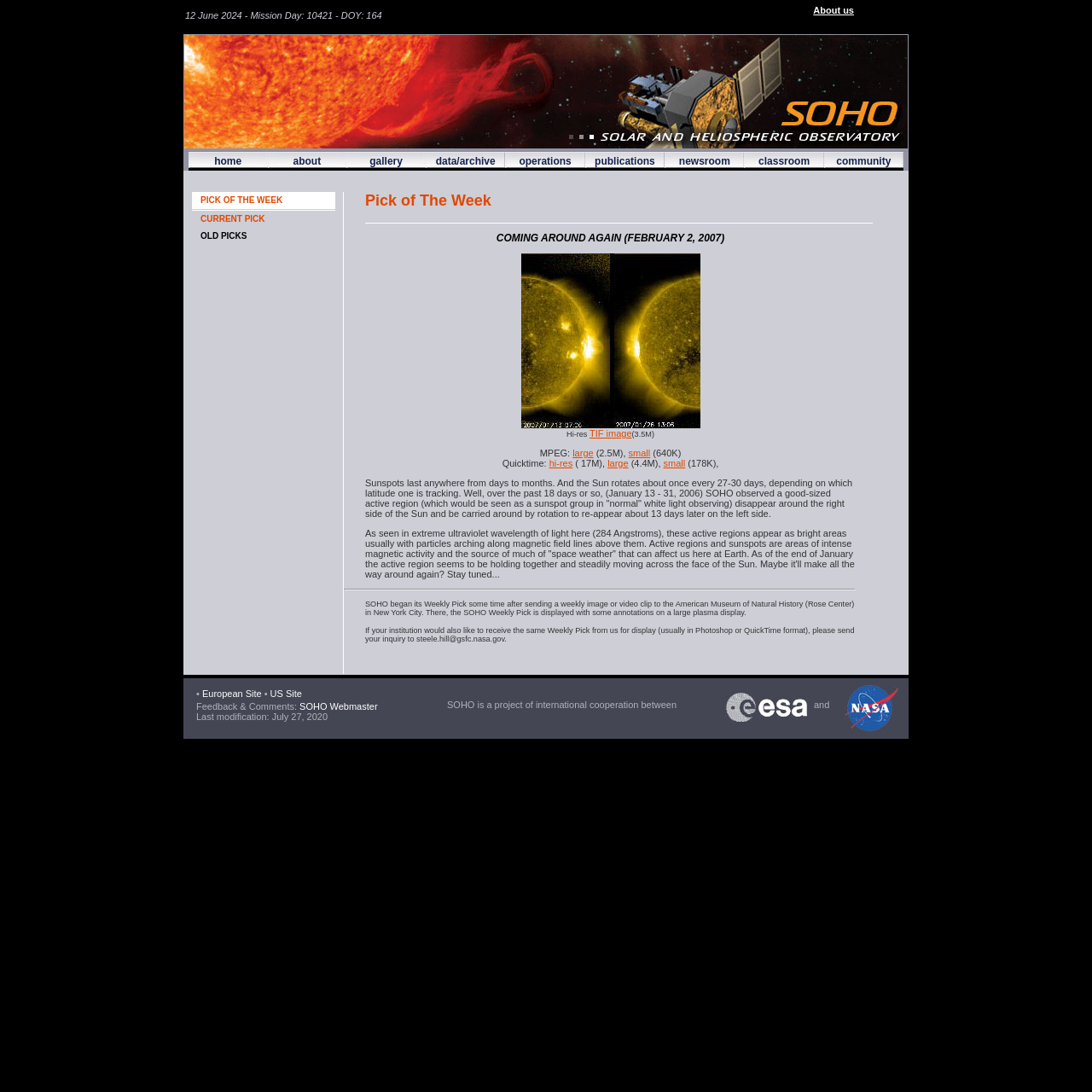What is the duration of the Sun's rotation?
Use the information from the screenshot to give a comprehensive response to the question.

The duration of the Sun's rotation can be found in the text on the webpage, which states that the Sun rotates about once every 27-30 days, depending on which latitude one is tracking.